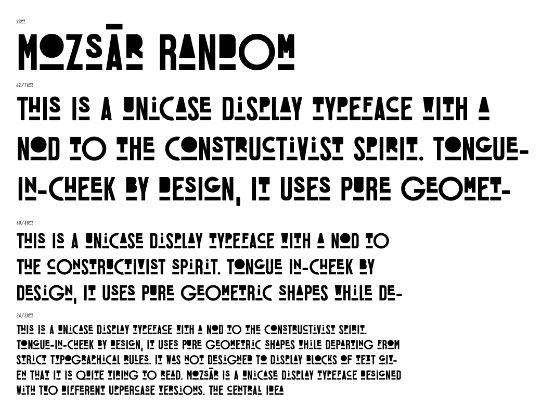What design principles does the typeface nod to?
Look at the webpage screenshot and answer the question with a detailed explanation.

The typeface is characterized by its uppercase letters and a design philosophy that nods to Constructivist principles, which is evident in its use of pure geometric shapes and a tongue-in-cheek approach to typography.